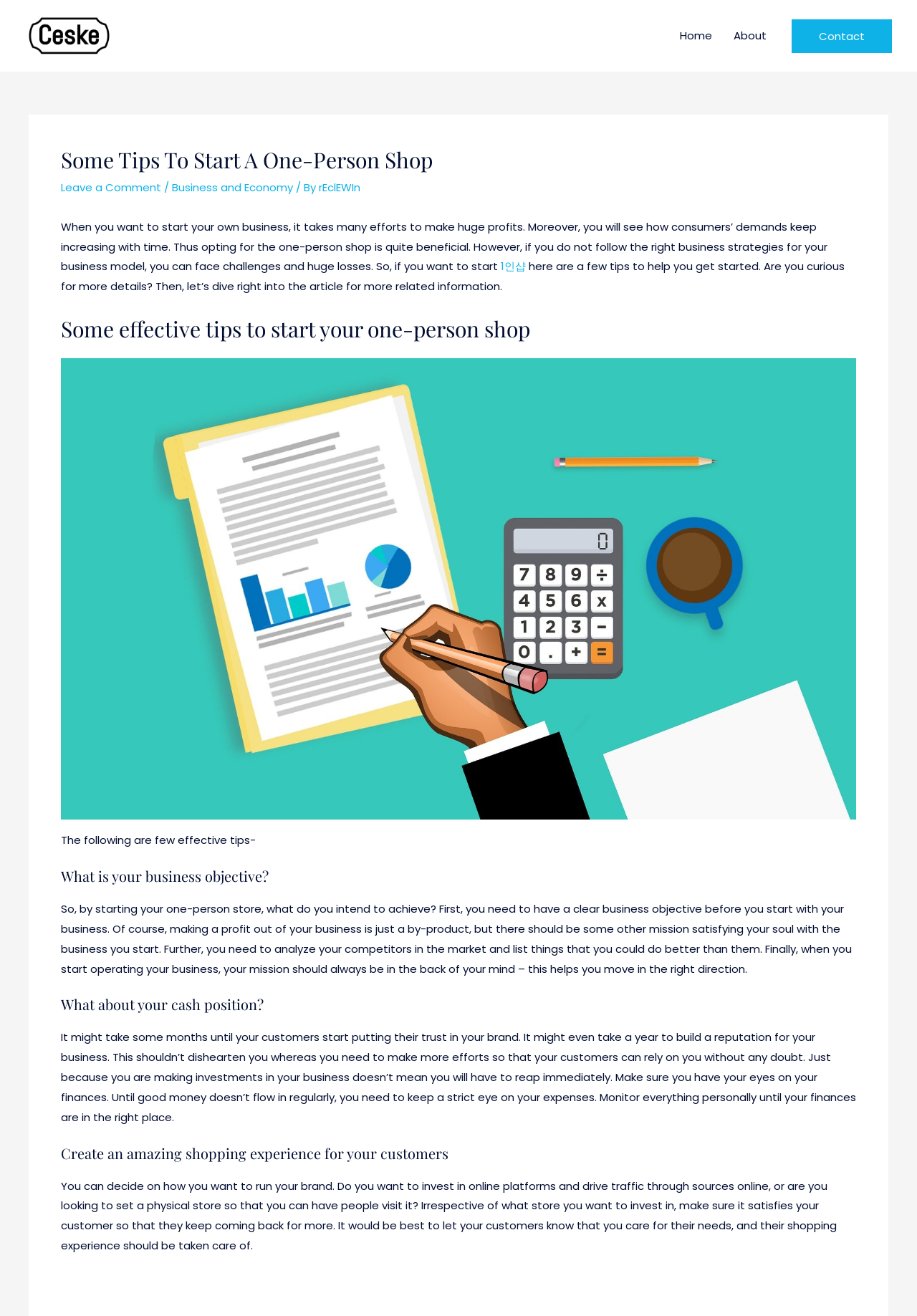What is crucial for a good shopping experience?
Please provide a single word or phrase as your answer based on the screenshot.

Customer satisfaction